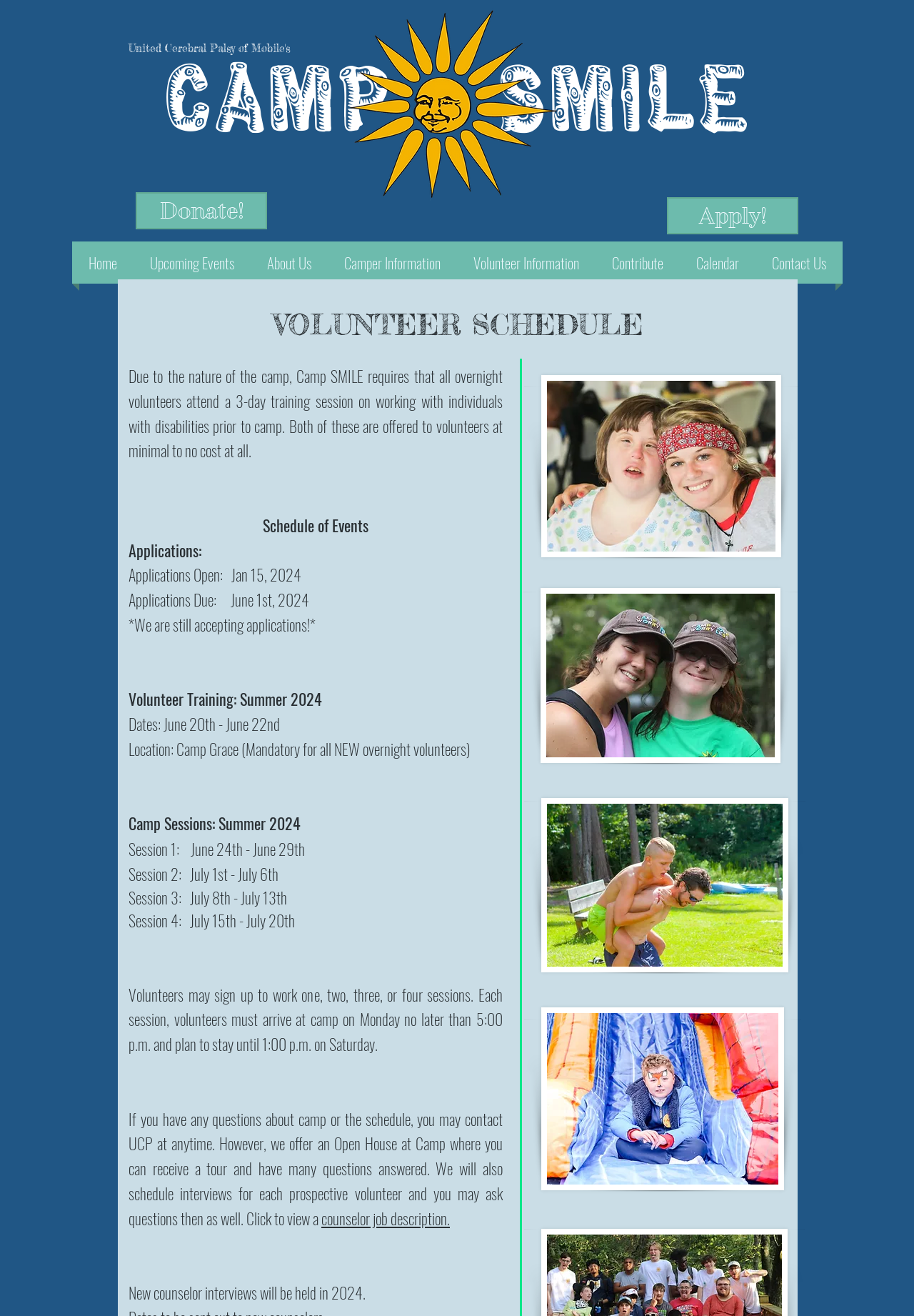Please analyze the image and give a detailed answer to the question:
What is the duration of each camp session?

The duration of each camp session can be inferred from the information that volunteers must arrive at camp on Monday no later than 5:00 p.m. and plan to stay until 1:00 p.m. on Saturday, which is mentioned in the StaticText element 'Volunteers may sign up to work one, two, three, or four sessions. Each session, volunteers must arrive at camp on Monday no later than 5:00 p.m. and plan to stay until 1:00 p.m. on Saturday.' with bounding box coordinates [0.141, 0.747, 0.55, 0.802].